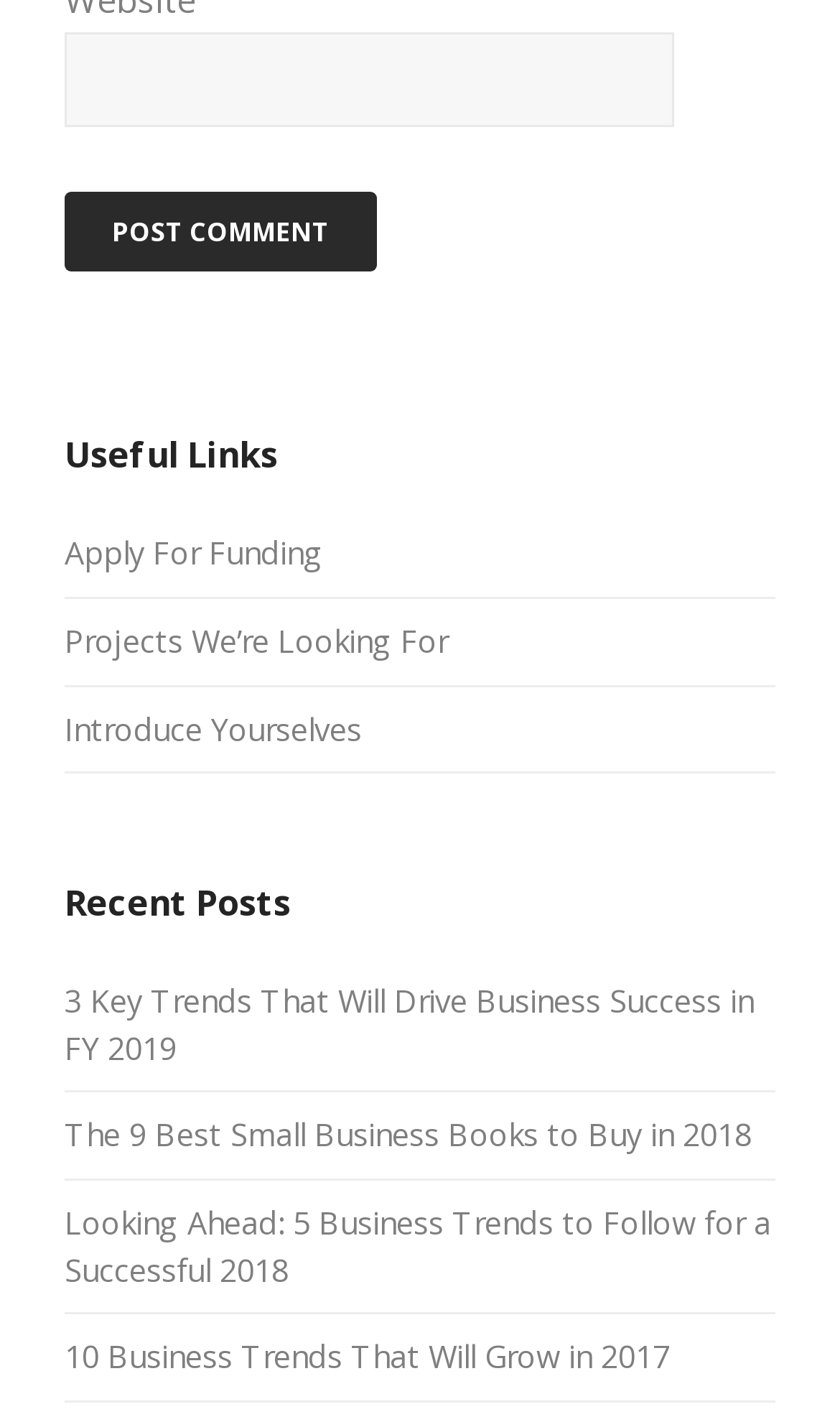Please pinpoint the bounding box coordinates for the region I should click to adhere to this instruction: "Introduce yourself".

[0.077, 0.498, 0.431, 0.527]